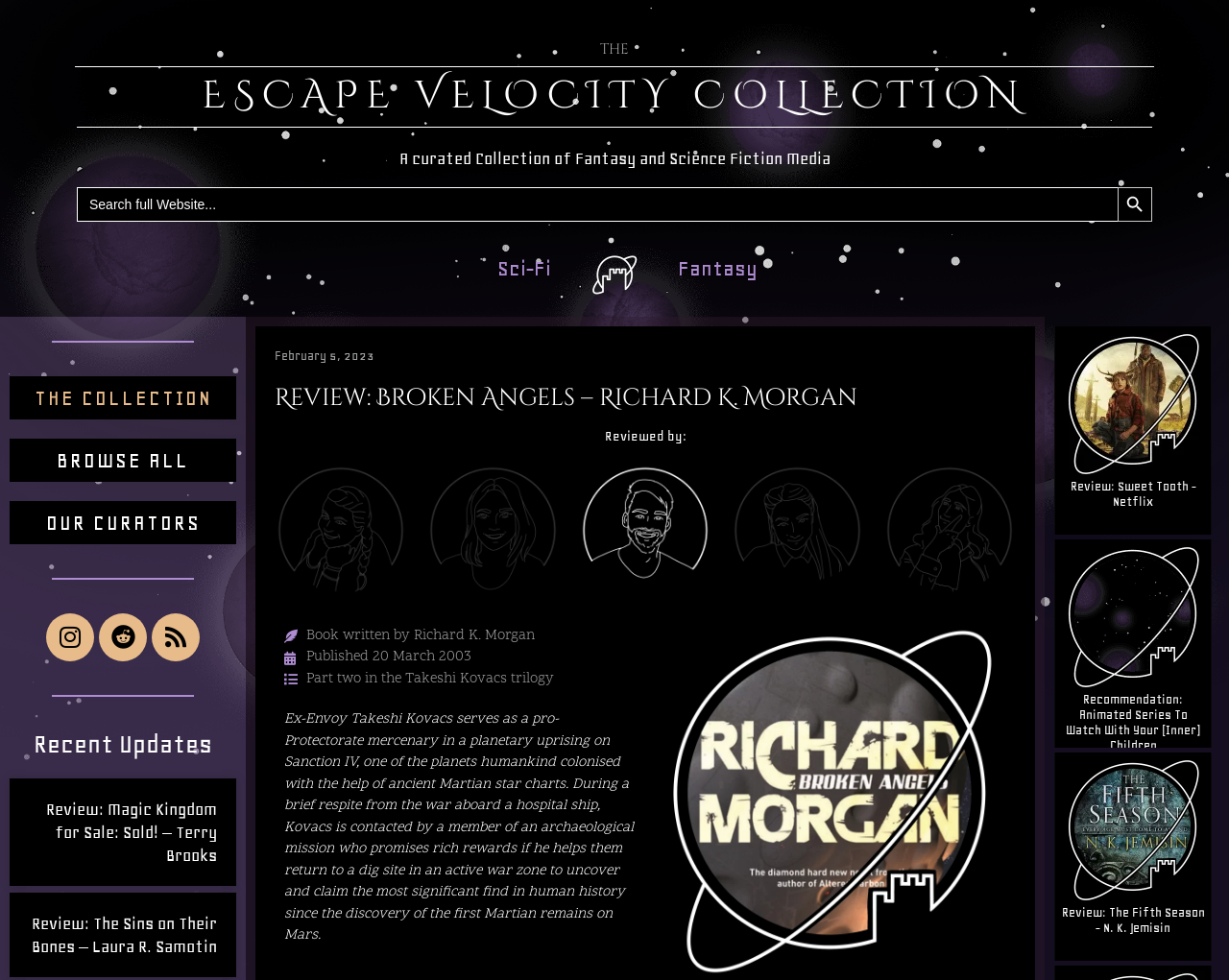Please determine the bounding box coordinates of the element to click on in order to accomplish the following task: "Browse all collections". Ensure the coordinates are four float numbers ranging from 0 to 1, i.e., [left, top, right, bottom].

[0.046, 0.457, 0.154, 0.482]